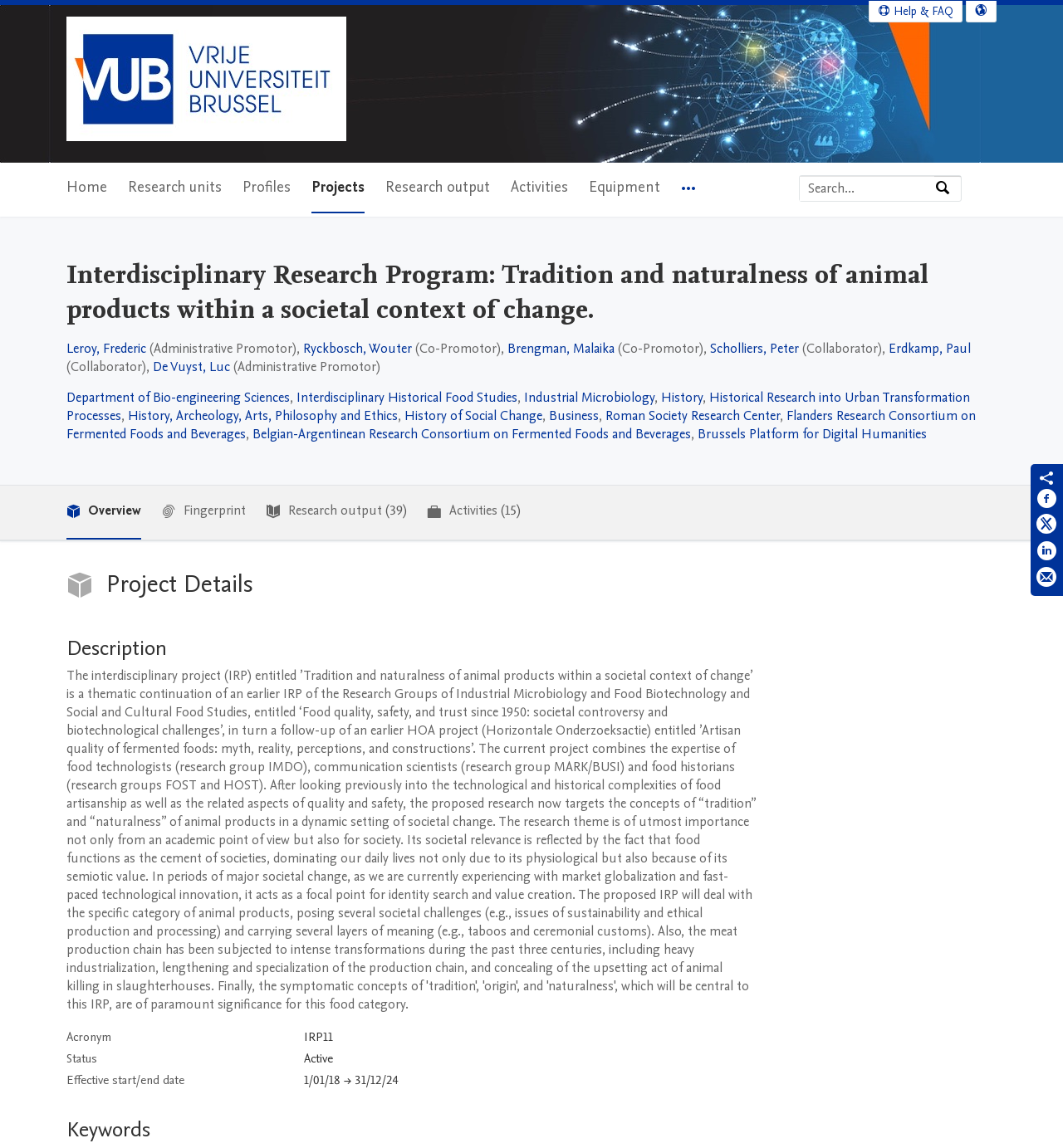Locate the bounding box coordinates of the clickable region necessary to complete the following instruction: "Search by expertise, name or affiliation". Provide the coordinates in the format of four float numbers between 0 and 1, i.e., [left, top, right, bottom].

[0.752, 0.153, 0.879, 0.175]